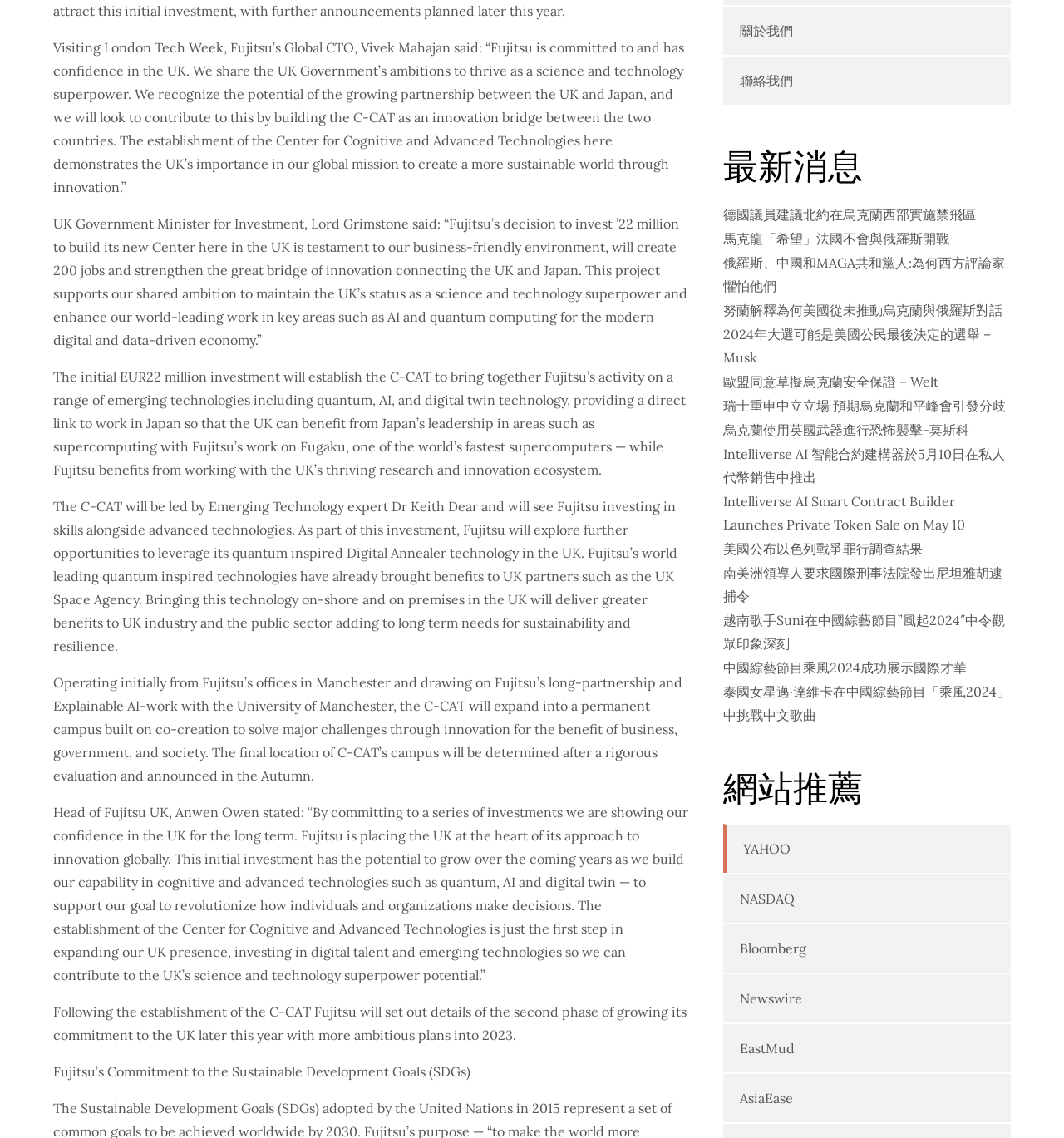Using the description: "EastMud", identify the bounding box of the corresponding UI element in the screenshot.

[0.696, 0.914, 0.747, 0.929]